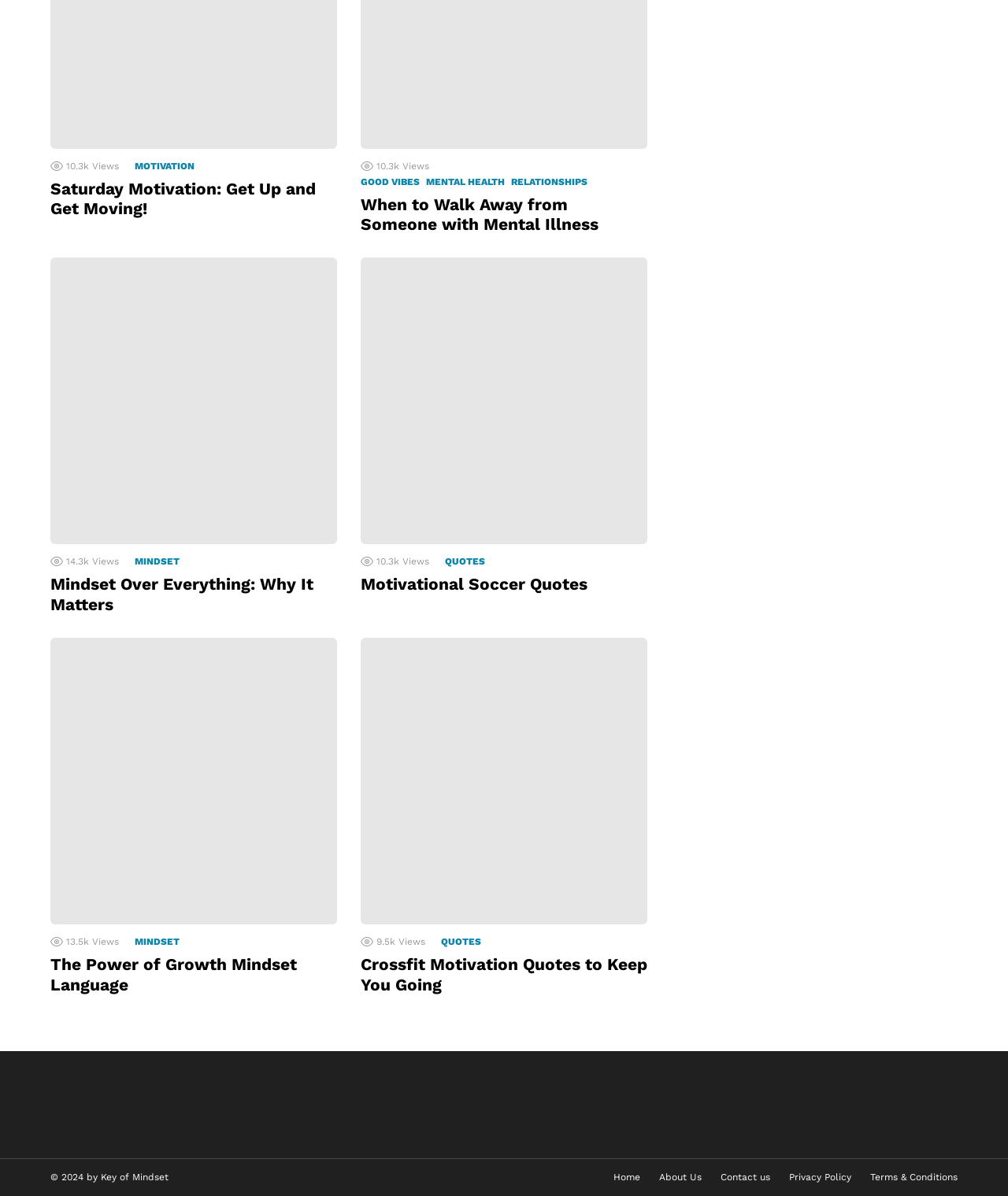Specify the bounding box coordinates of the area to click in order to follow the given instruction: "Go to the 'About Us' page."

[0.646, 0.98, 0.704, 0.989]